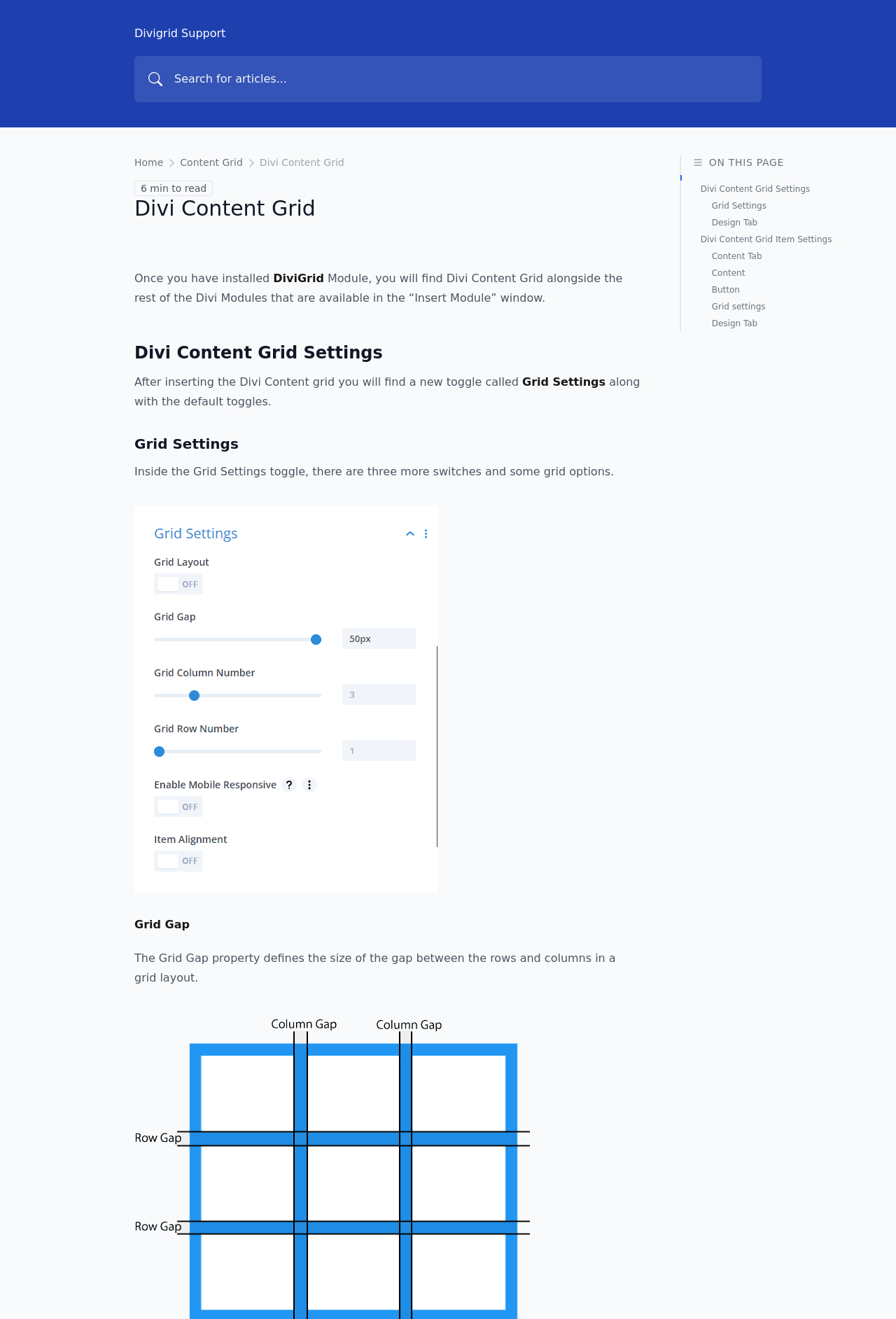Provide your answer to the question using just one word or phrase: What is the estimated reading time of the article?

6 min